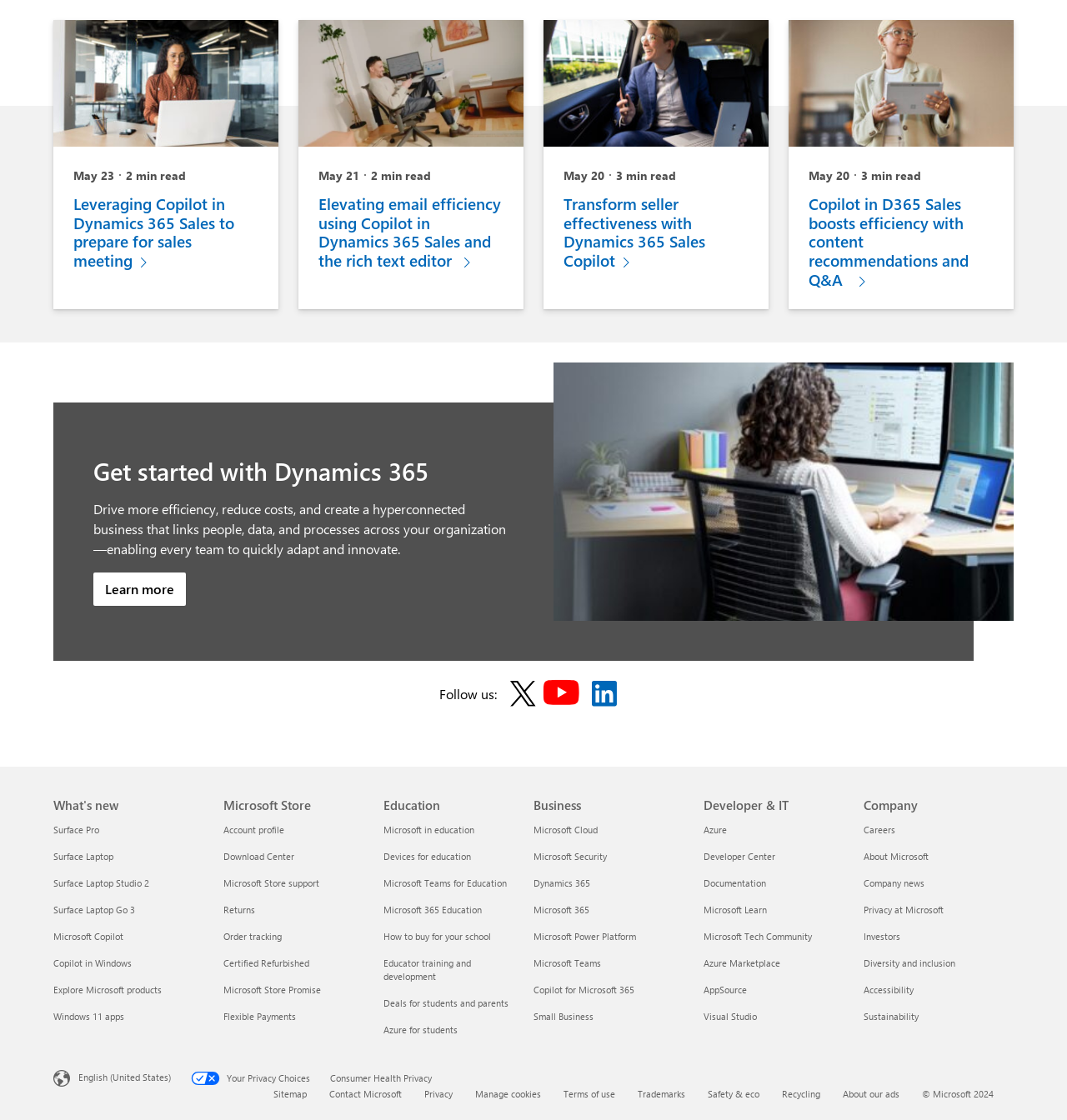Please identify the bounding box coordinates of the region to click in order to complete the task: "Get started with Dynamics 365". The coordinates must be four float numbers between 0 and 1, specified as [left, top, right, bottom].

[0.088, 0.511, 0.174, 0.541]